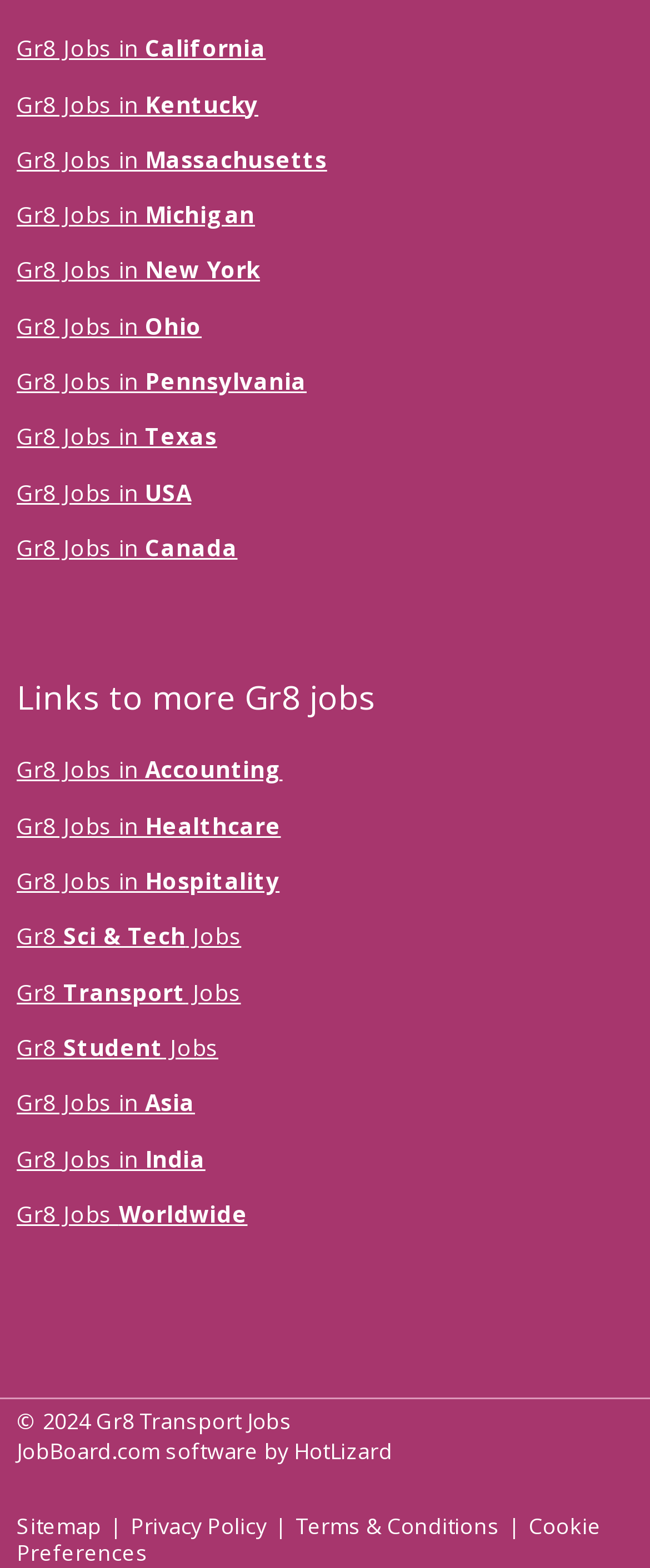Please give a succinct answer to the question in one word or phrase:
How many links are there at the bottom of the page?

3